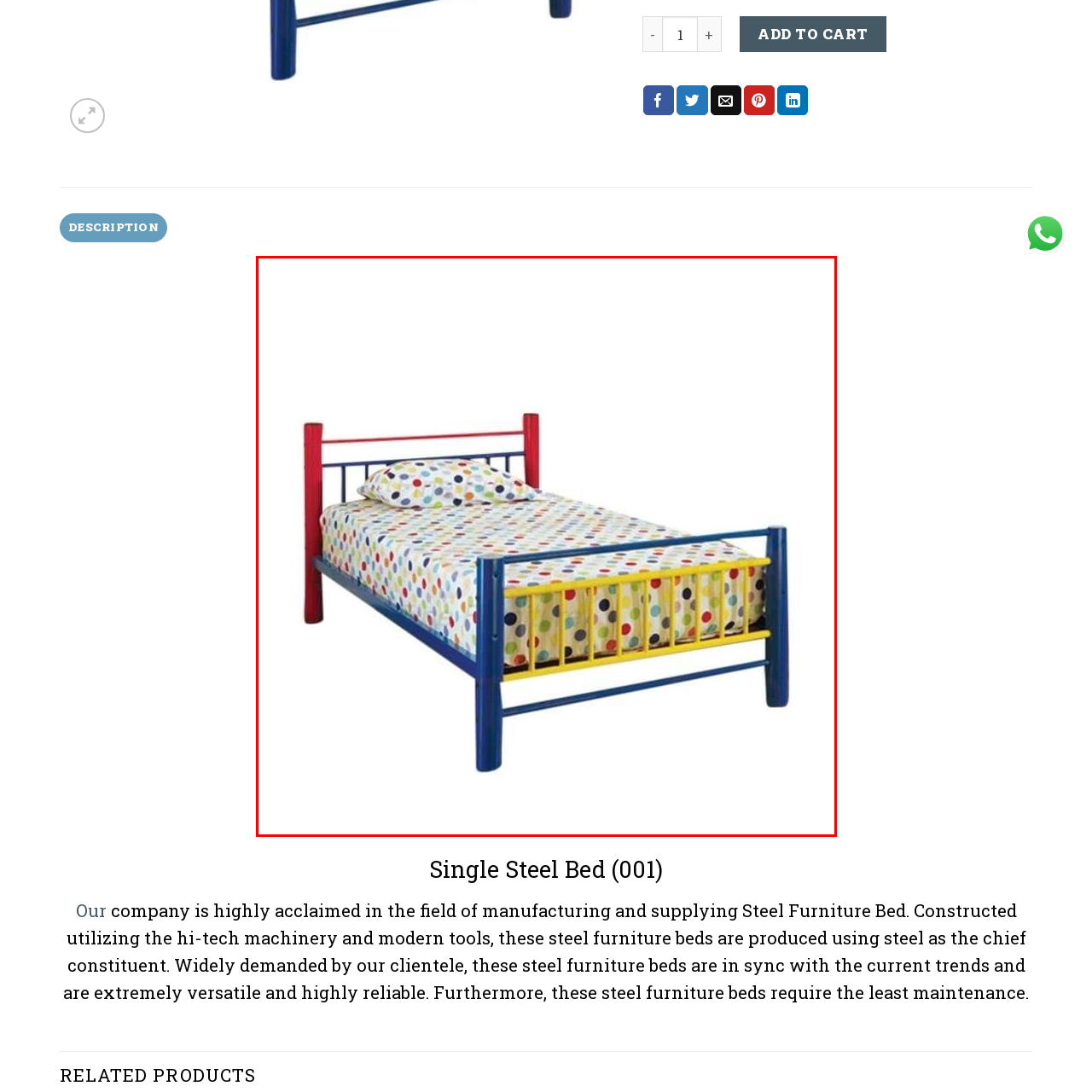Is the bed designed for adults?
Examine the visual content inside the red box and reply with a single word or brief phrase that best answers the question.

No